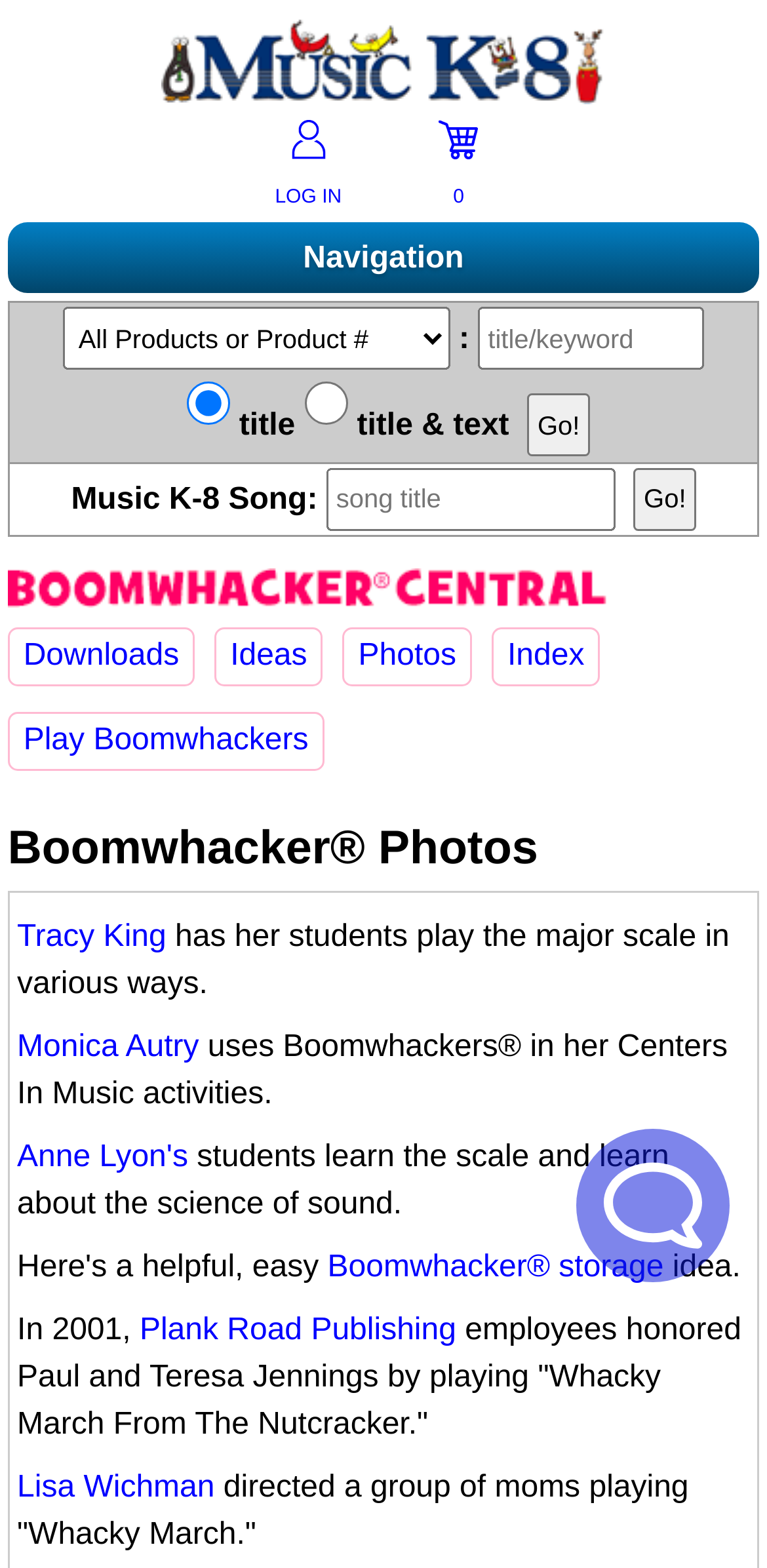Please determine the bounding box coordinates of the section I need to click to accomplish this instruction: "Log in".

[0.304, 0.085, 0.5, 0.142]